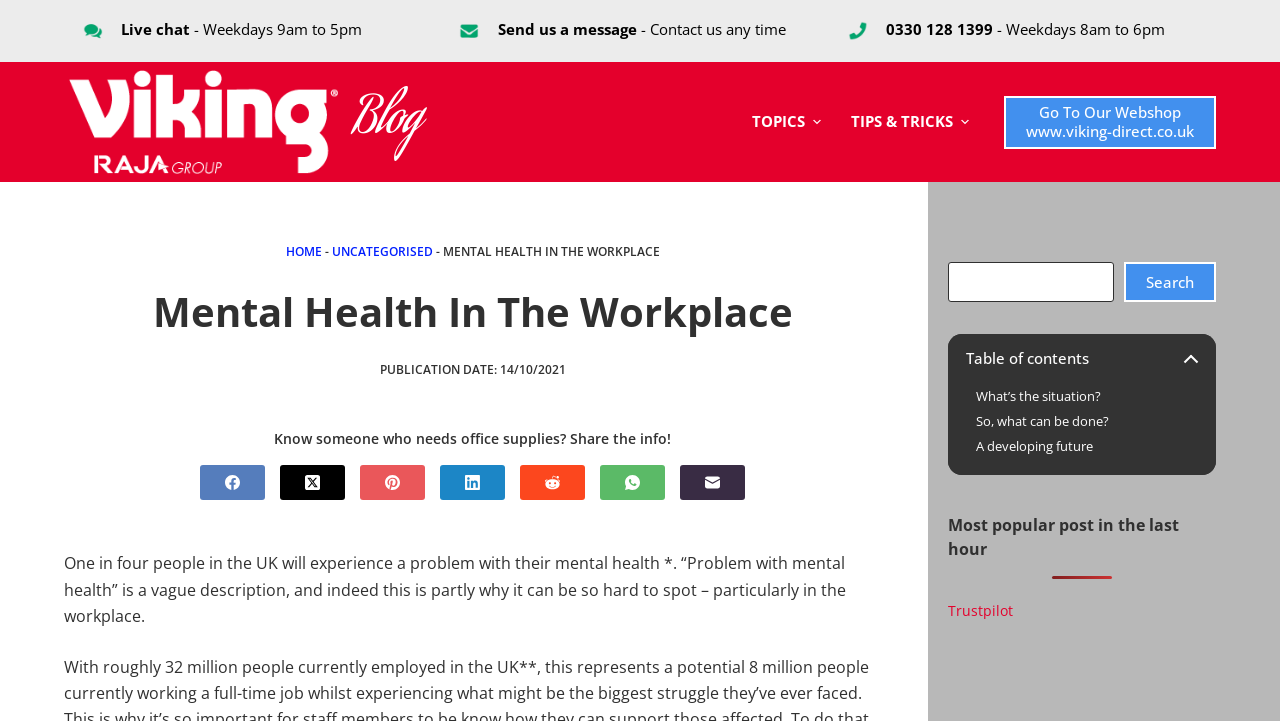What is the topic of the current webpage?
Based on the image, answer the question with as much detail as possible.

I determined the topic of the webpage by looking at the heading element with the text 'Mental Health In The Workplace' which is a prominent element on the page.